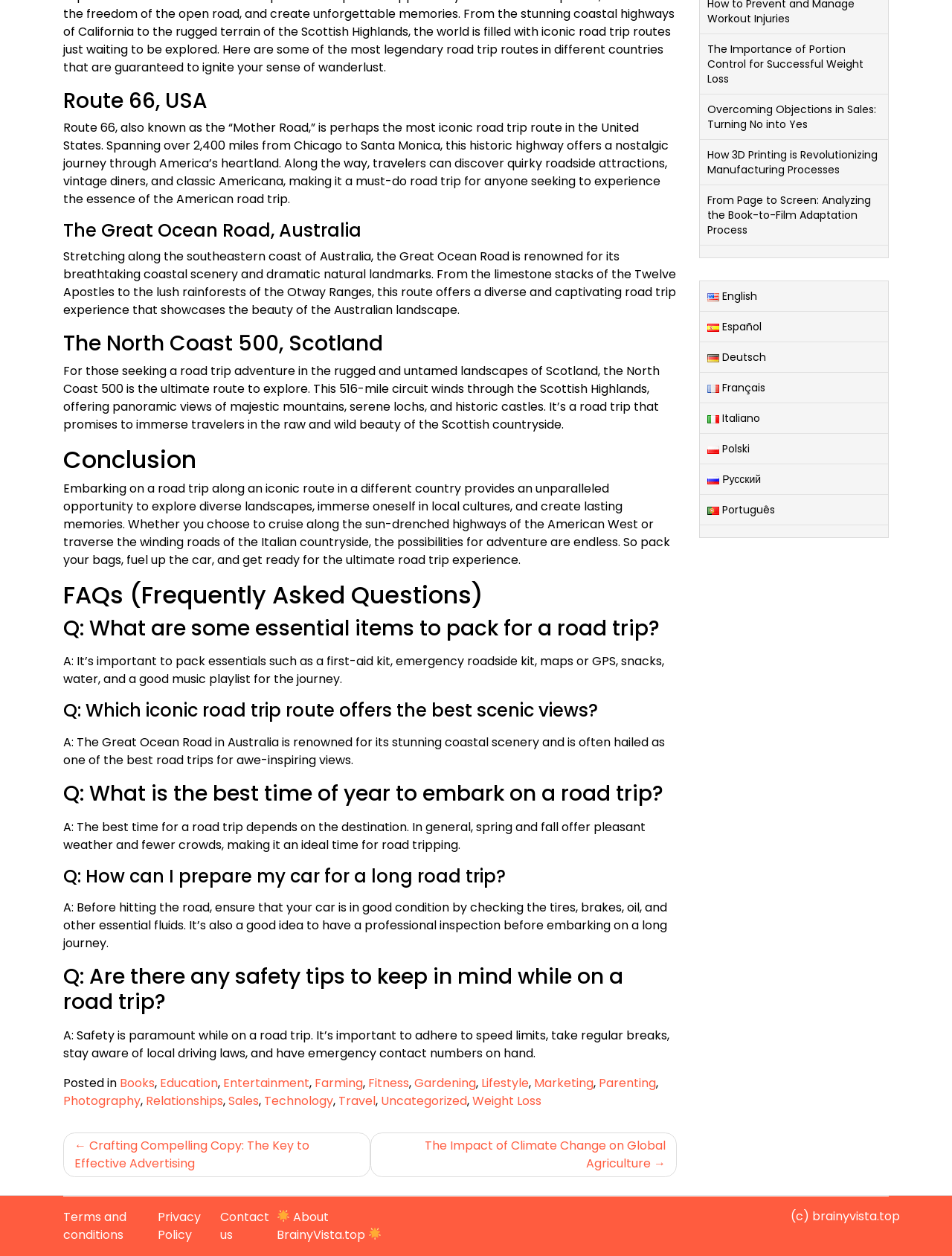Identify the bounding box for the described UI element. Provide the coordinates in (top-left x, top-left y, bottom-right x, bottom-right y) format with values ranging from 0 to 1: alt="dragonfly clear_edited-1"

None